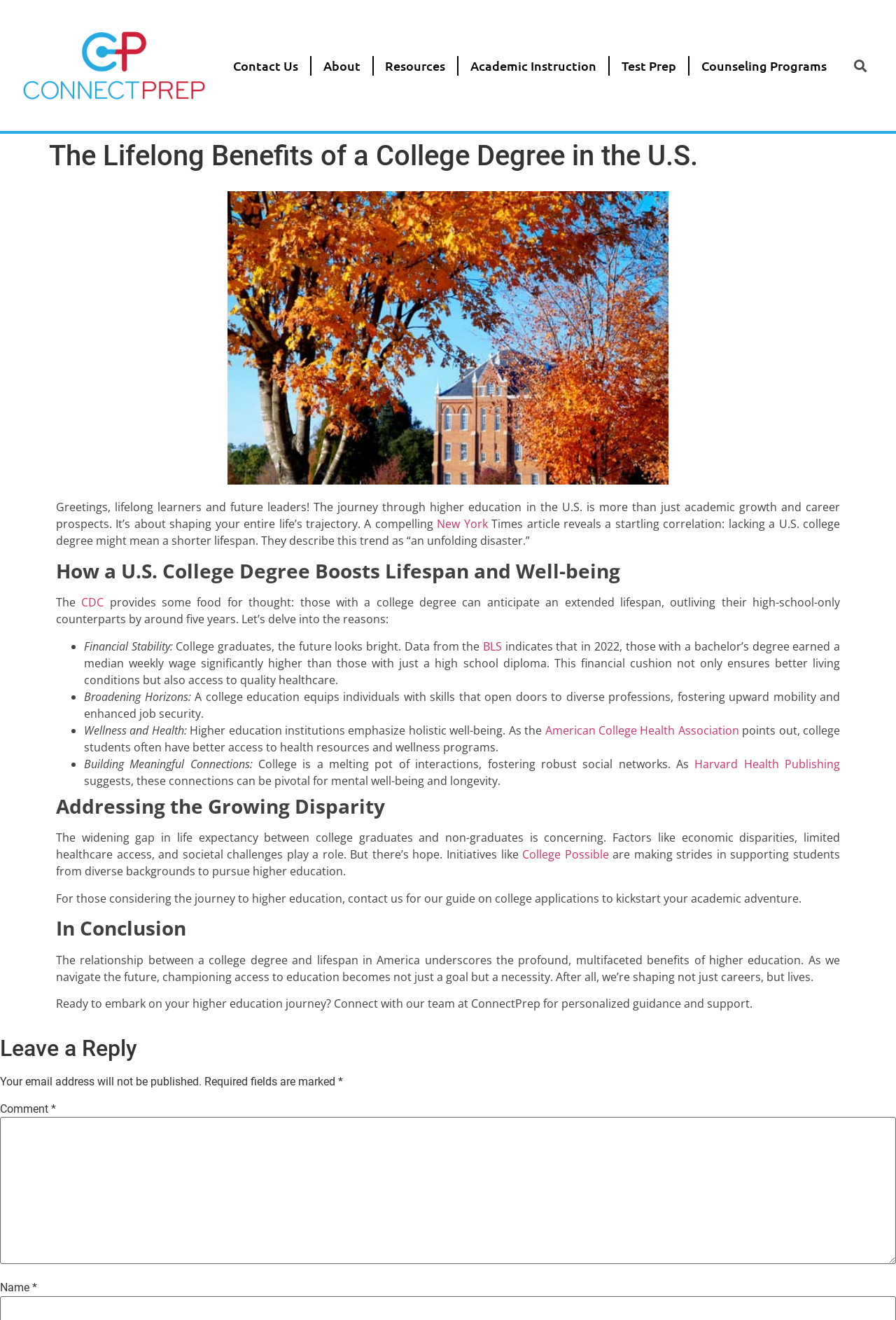Please indicate the bounding box coordinates of the element's region to be clicked to achieve the instruction: "go to firm profile". Provide the coordinates as four float numbers between 0 and 1, i.e., [left, top, right, bottom].

None